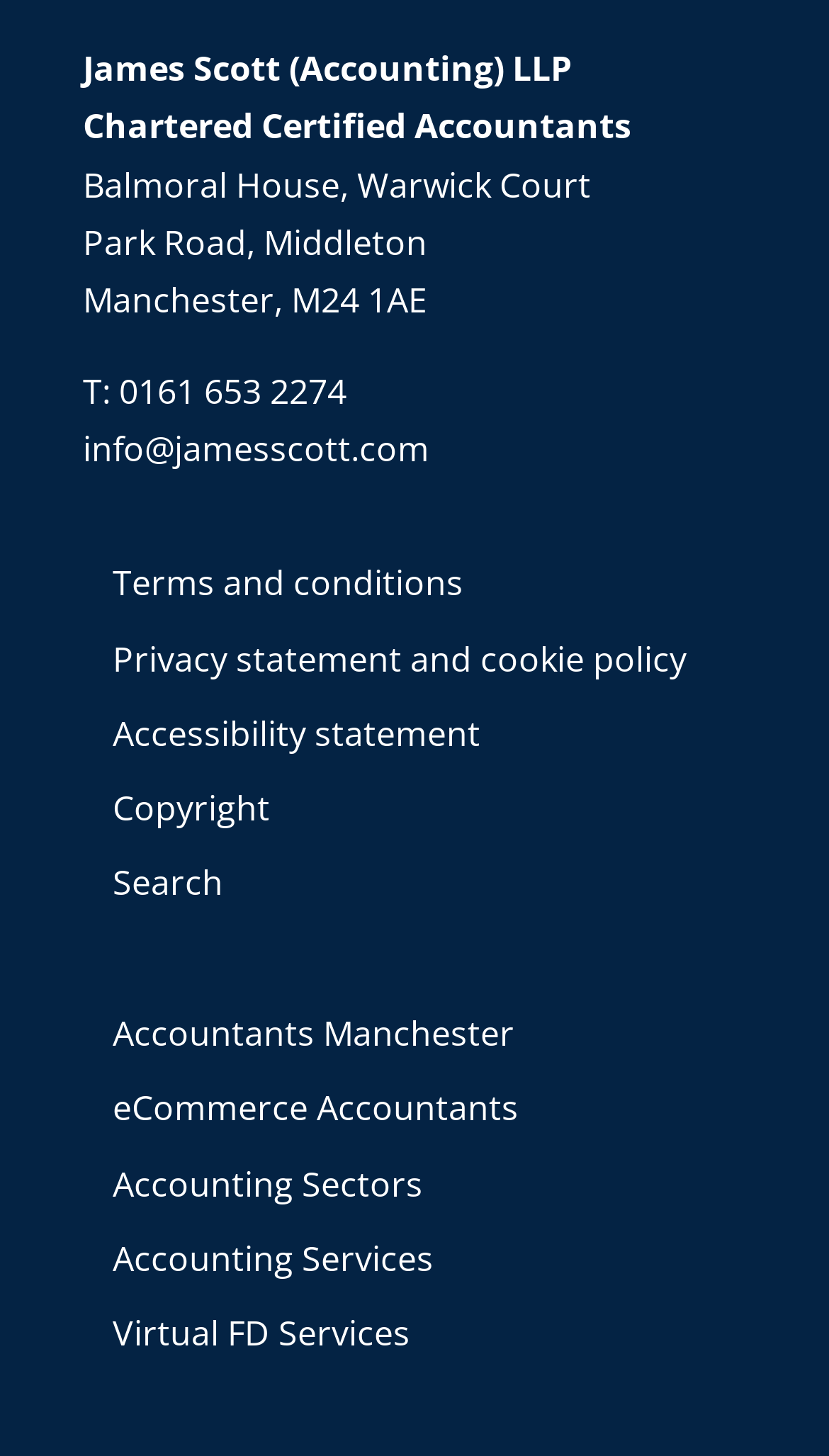Highlight the bounding box coordinates of the element you need to click to perform the following instruction: "Browse the Still Life category."

None